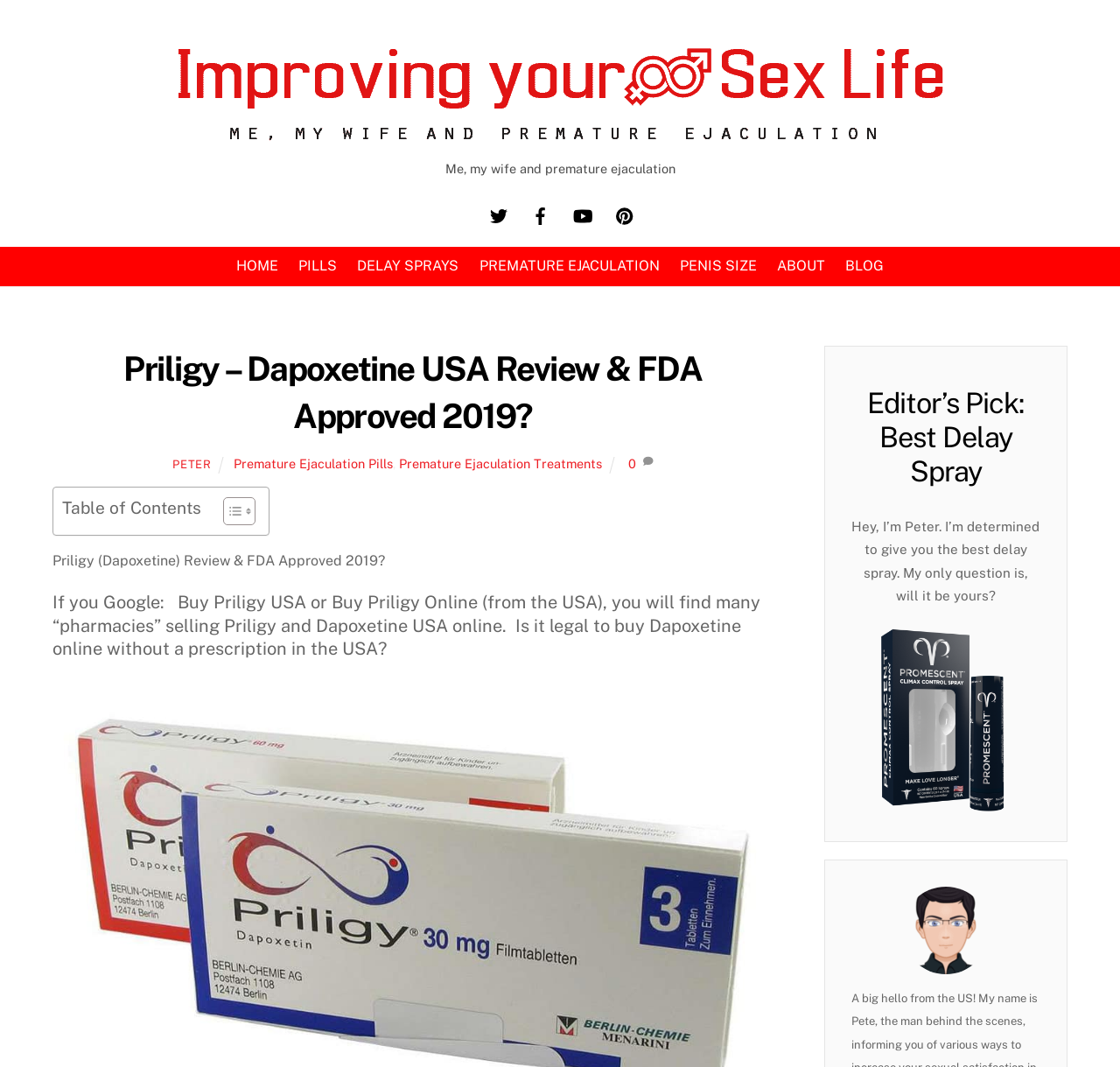Identify the bounding box coordinates for the UI element described as follows: icon-sm-twitter. Use the format (top-left x, top-left y, bottom-right x, bottom-right y) and ensure all values are floating point numbers between 0 and 1.

None